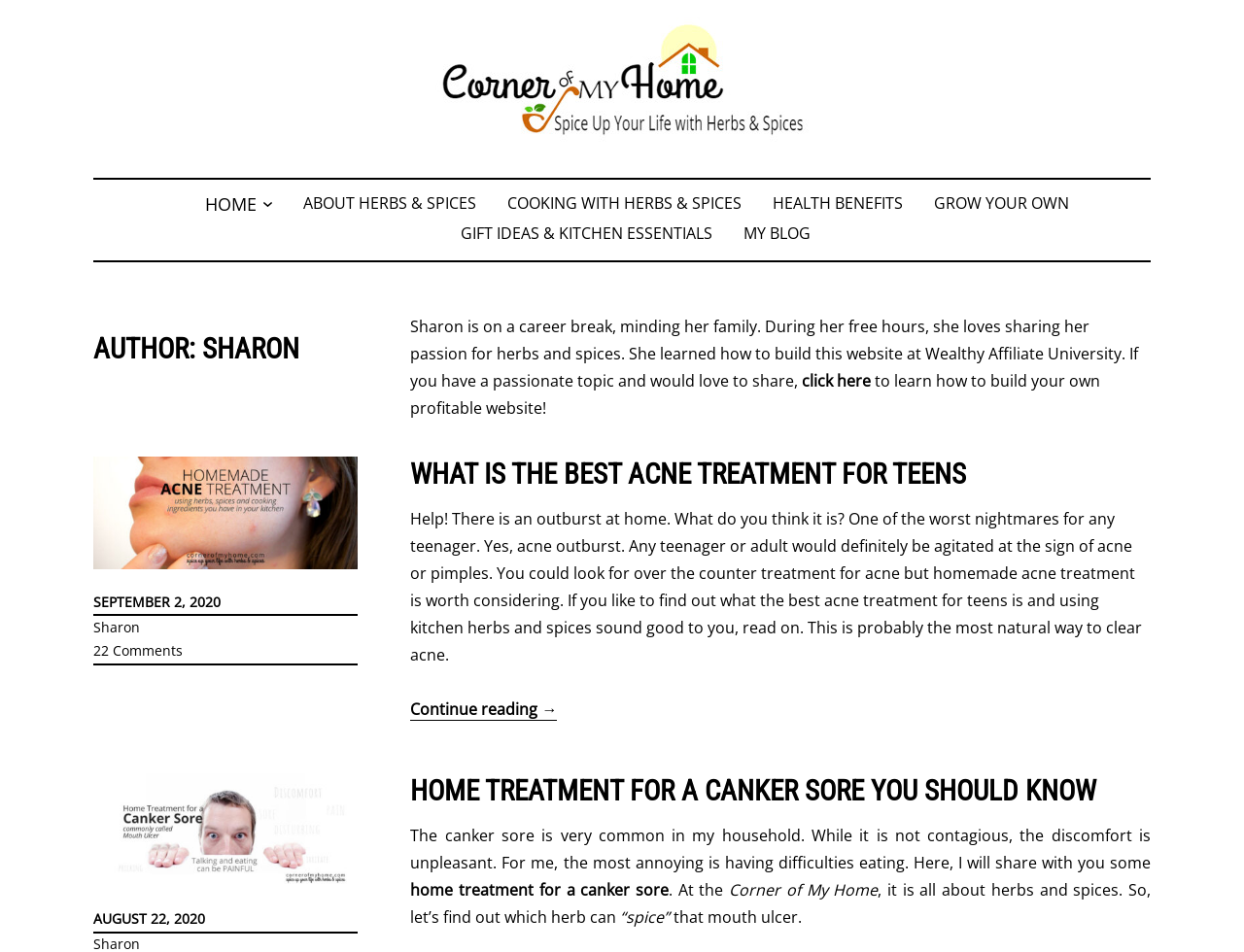Determine the bounding box coordinates in the format (top-left x, top-left y, bottom-right x, bottom-right y). Ensure all values are floating point numbers between 0 and 1. Identify the bounding box of the UI element described by: Grow Your Own

[0.751, 0.202, 0.859, 0.224]